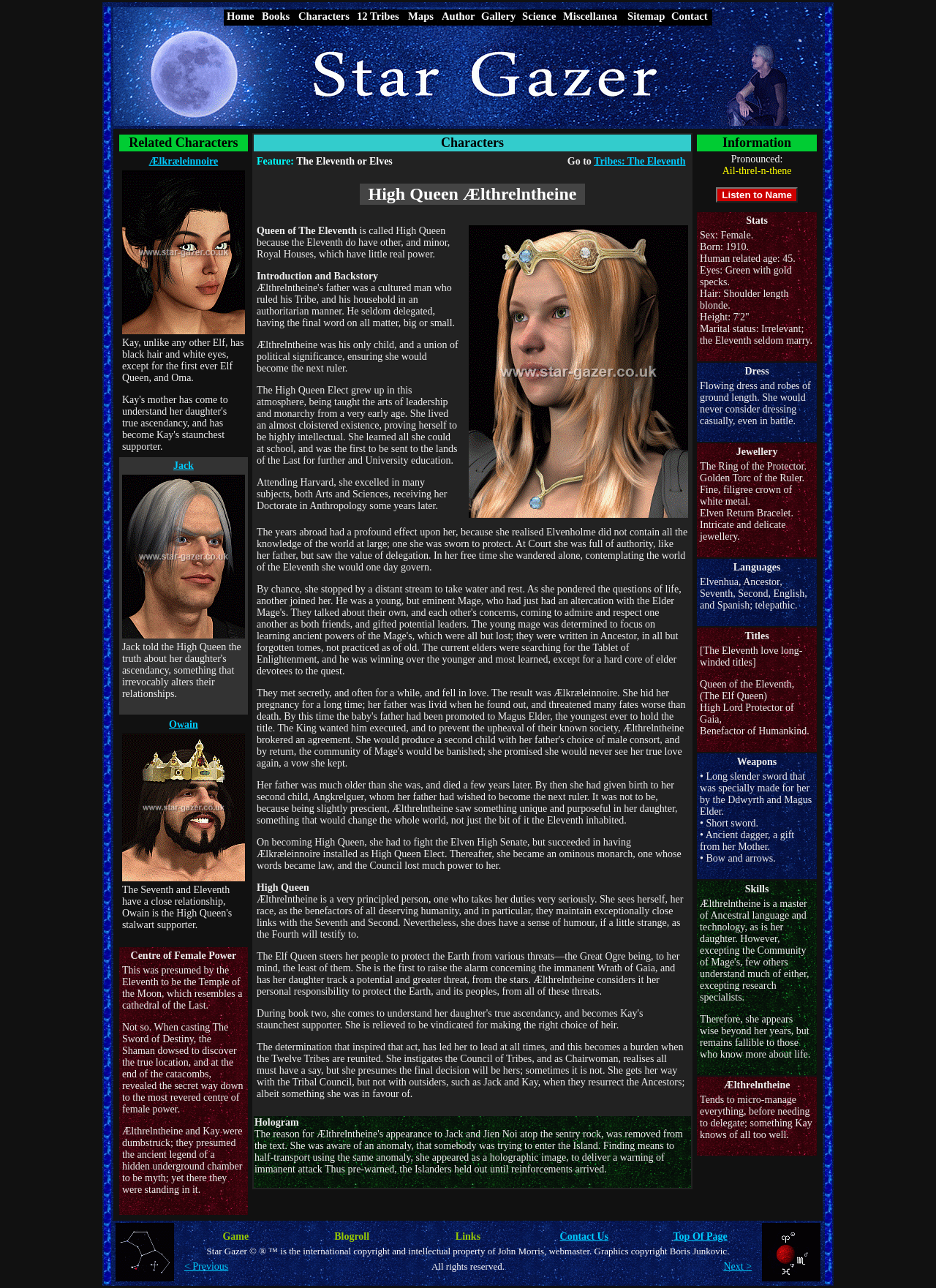Identify the bounding box coordinates of the area that should be clicked in order to complete the given instruction: "View the image of Jack Barleycorn, The Guardian". The bounding box coordinates should be four float numbers between 0 and 1, i.e., [left, top, right, bottom].

[0.13, 0.368, 0.262, 0.496]